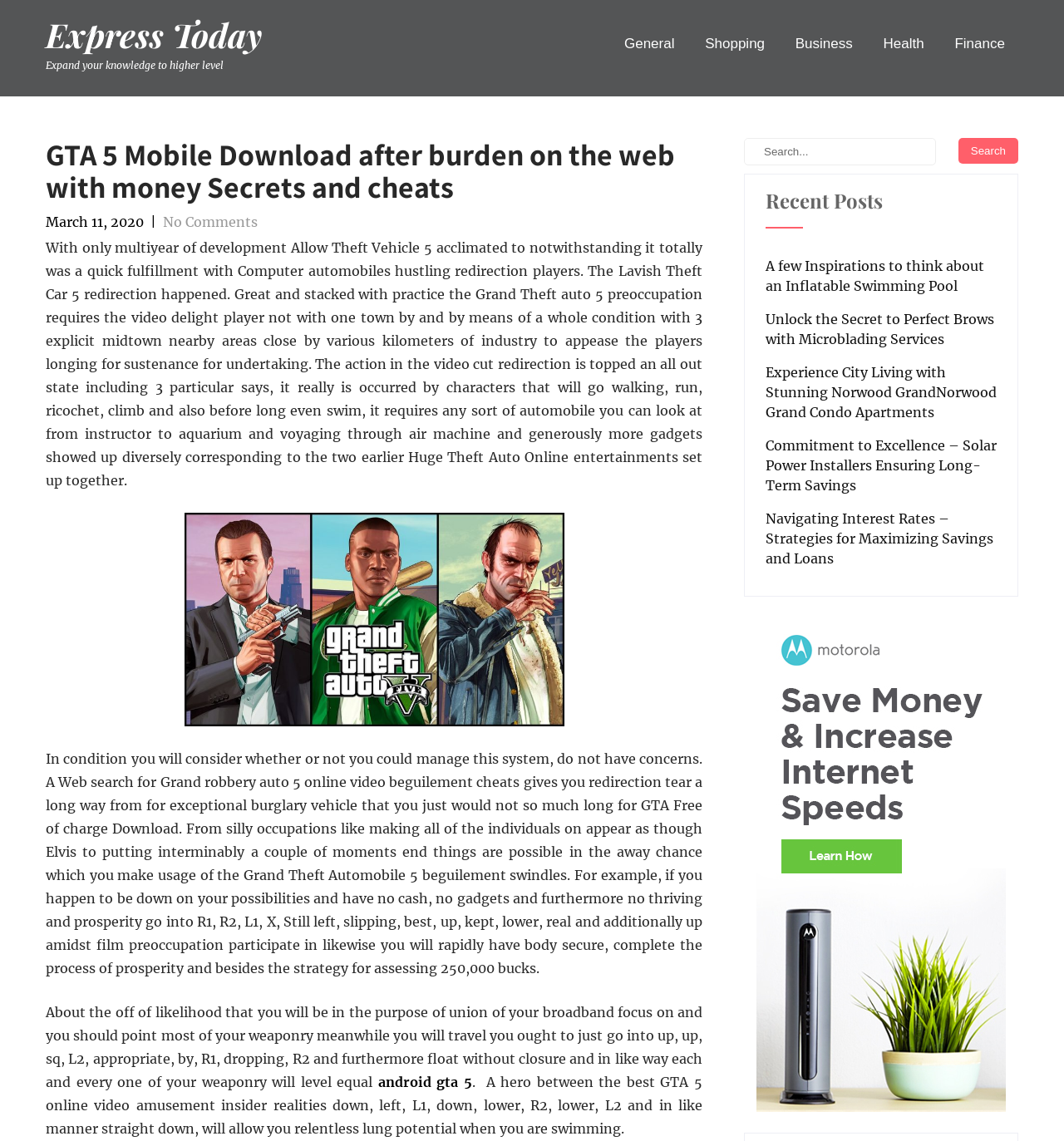Please provide the bounding box coordinates for the element that needs to be clicked to perform the instruction: "Click on 'General' link". The coordinates must consist of four float numbers between 0 and 1, formatted as [left, top, right, bottom].

[0.574, 0.02, 0.647, 0.056]